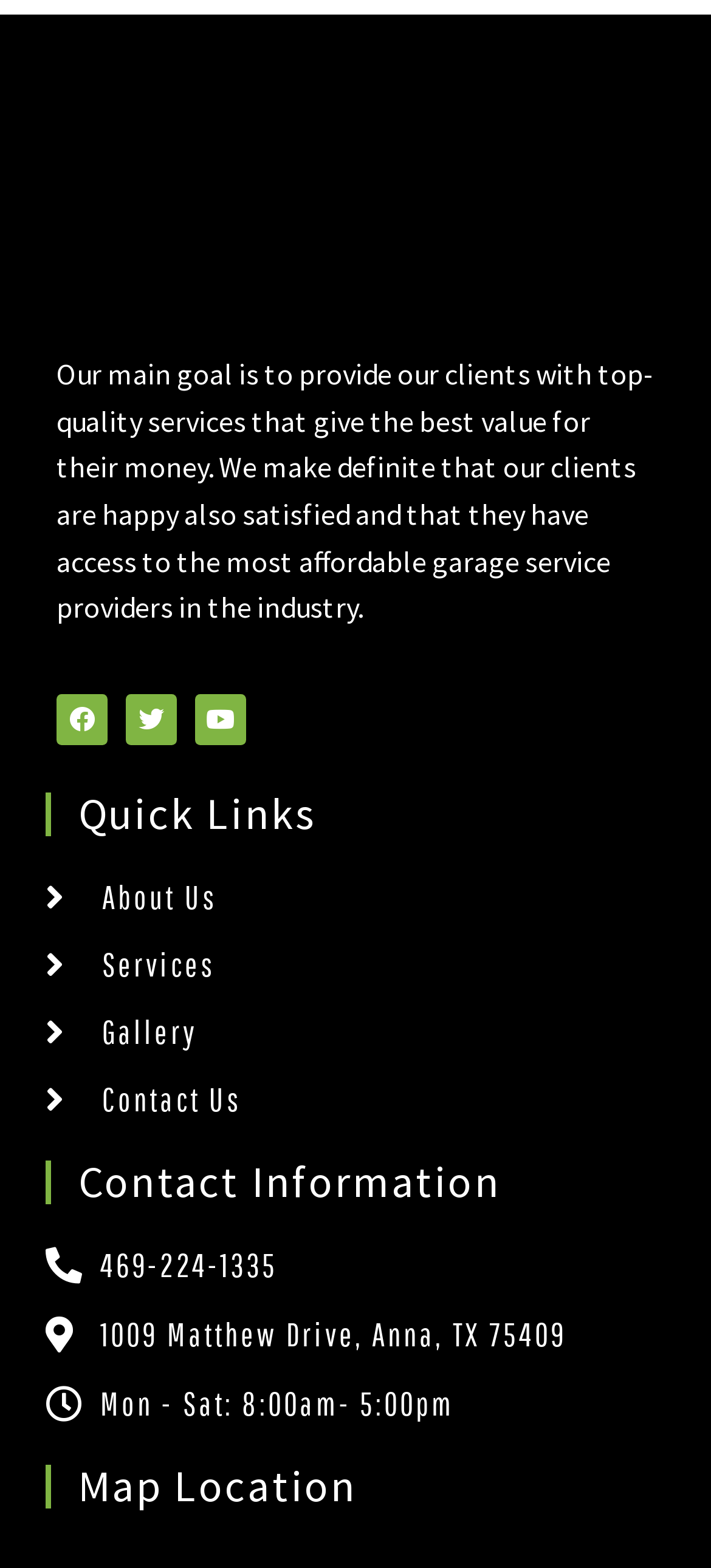Please predict the bounding box coordinates of the element's region where a click is necessary to complete the following instruction: "Call the office". The coordinates should be represented by four float numbers between 0 and 1, i.e., [left, top, right, bottom].

[0.064, 0.792, 0.936, 0.823]